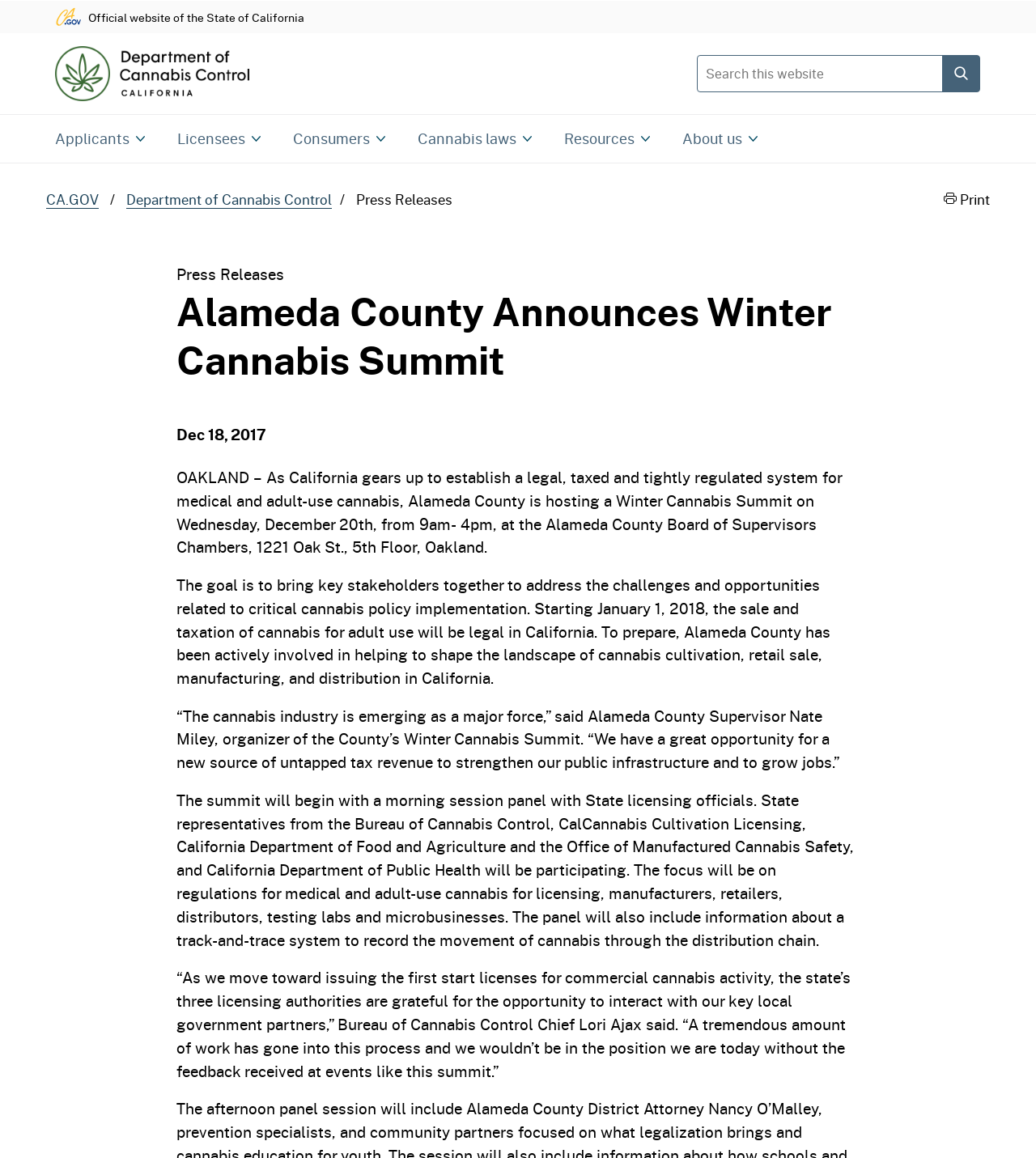Identify the bounding box coordinates of the clickable region required to complete the instruction: "Click on Print button". The coordinates should be given as four float numbers within the range of 0 and 1, i.e., [left, top, right, bottom].

[0.911, 0.164, 0.955, 0.182]